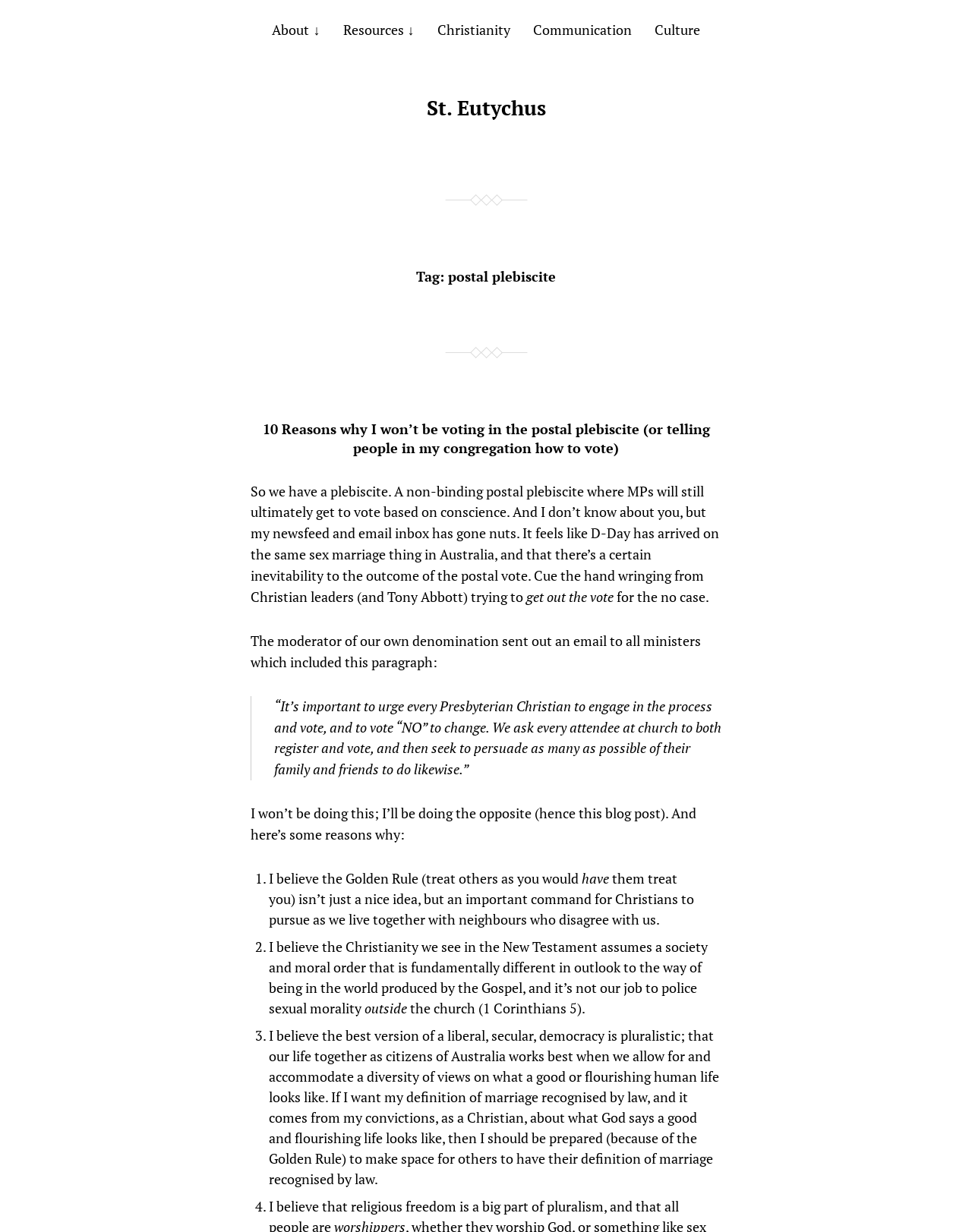Please respond in a single word or phrase: 
What is the author's view on the role of Christians in society?

Not to police sexual morality